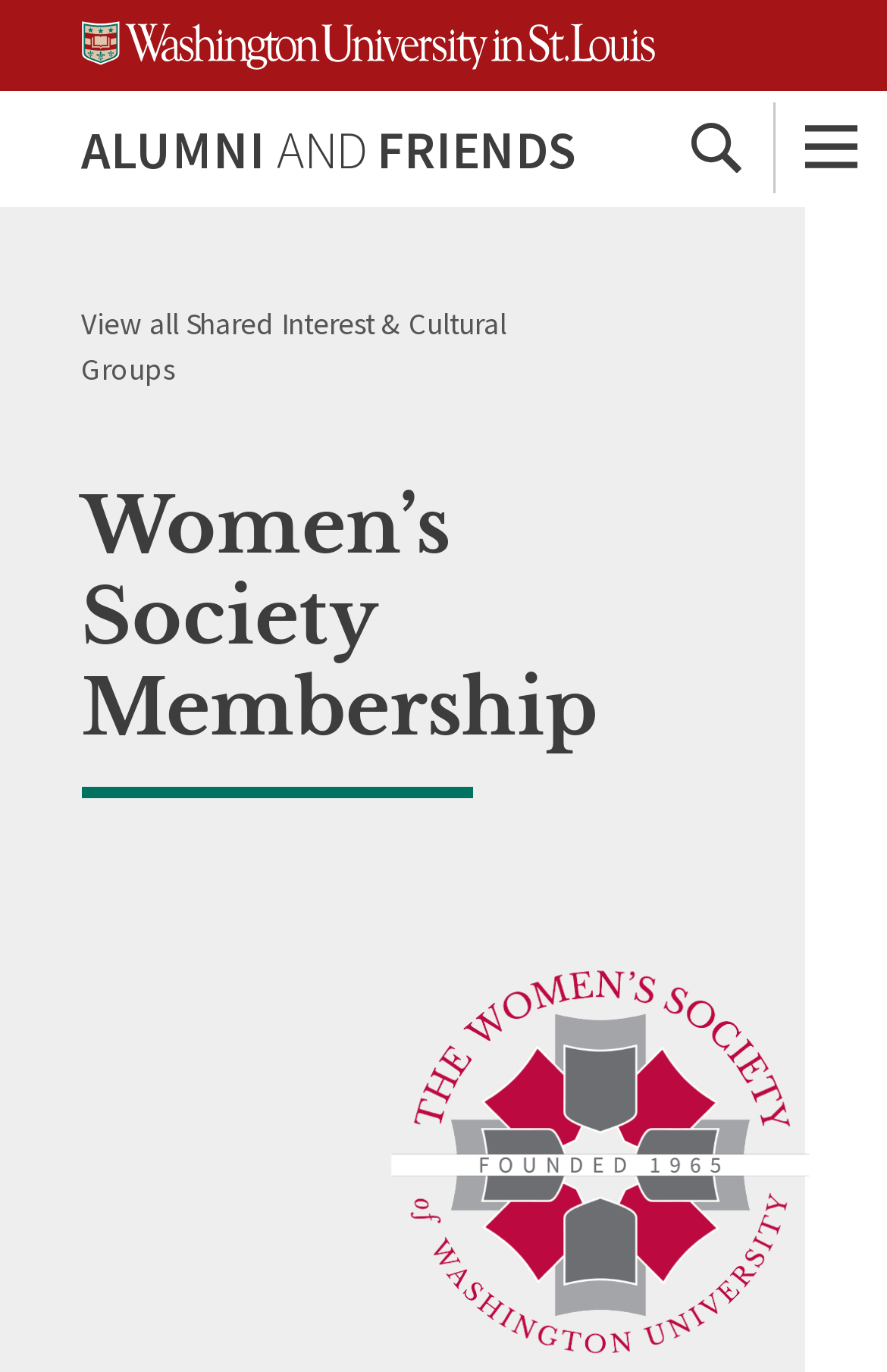Based on the image, please elaborate on the answer to the following question:
What is the purpose of the button at the top right?

I examined the button element at coordinates [0.744, 0.066, 0.872, 0.148] and found that it has a description 'Search'. This suggests that the button is used to initiate a search function on the webpage.